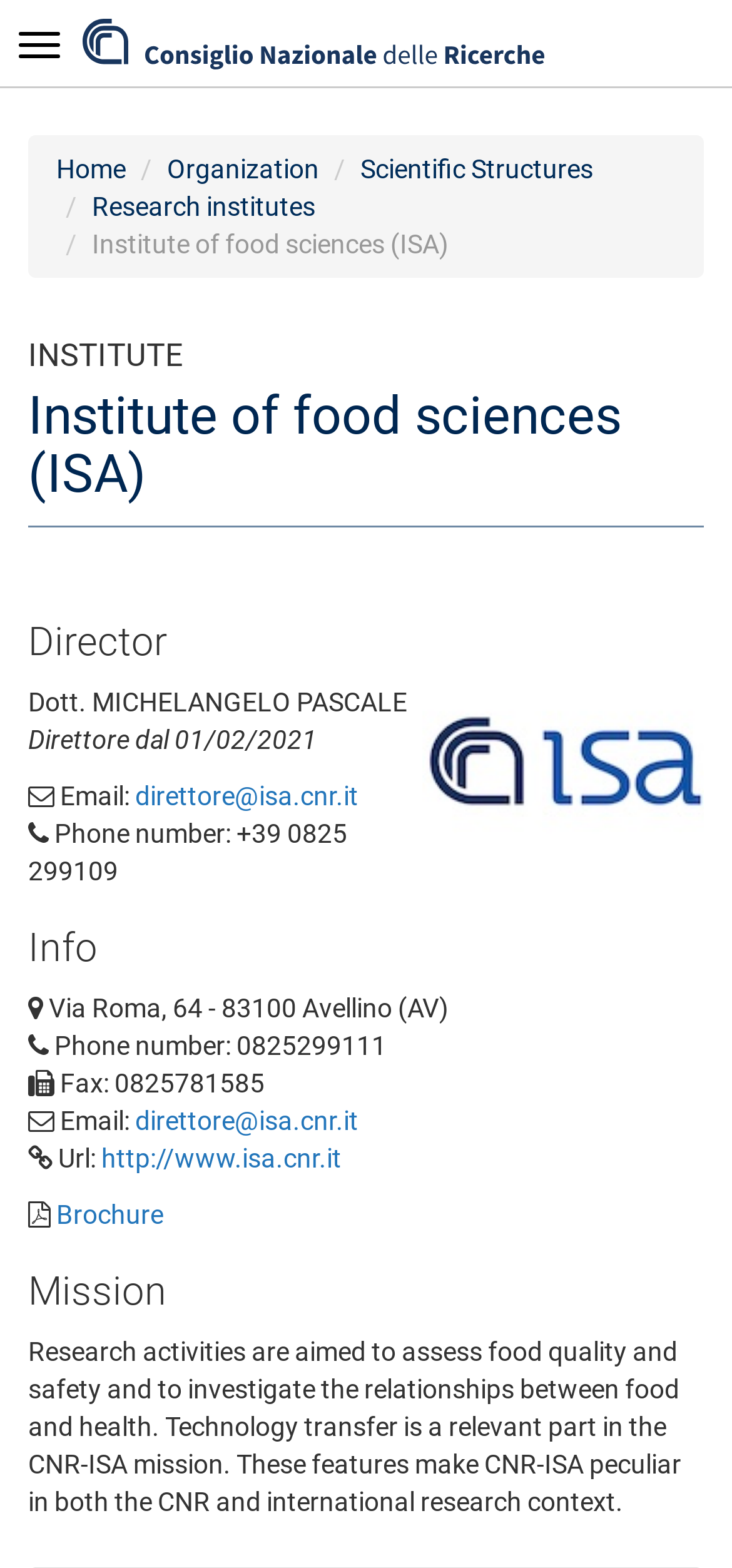Please answer the following question using a single word or phrase: 
What is the phone number of the institute?

+39 0825 299109